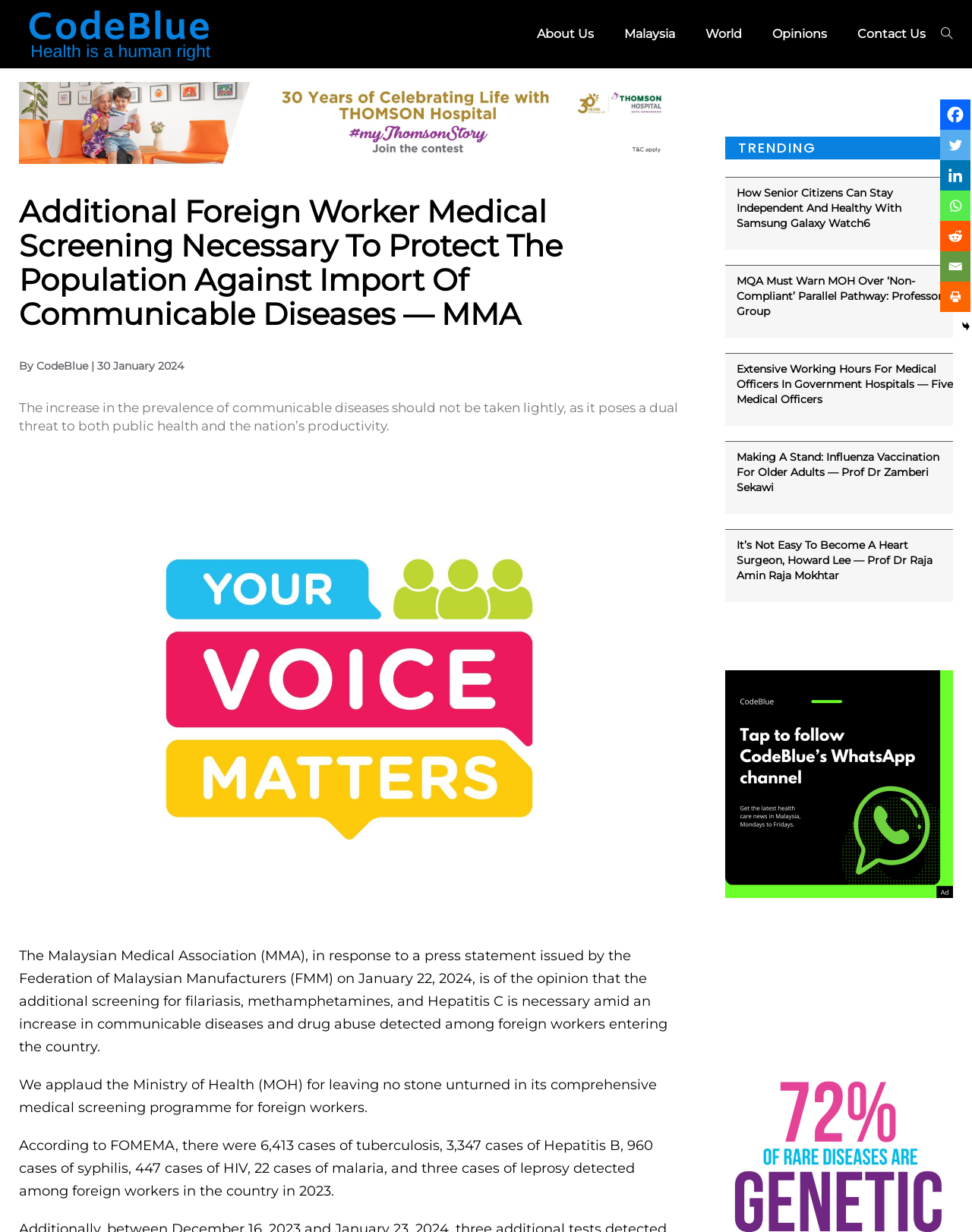Could you find the bounding box coordinates of the clickable area to complete this instruction: "Click on the 'How Senior Citizens Can Stay Independent And Healthy With Samsung Galaxy Watch6' article"?

[0.758, 0.15, 0.98, 0.187]